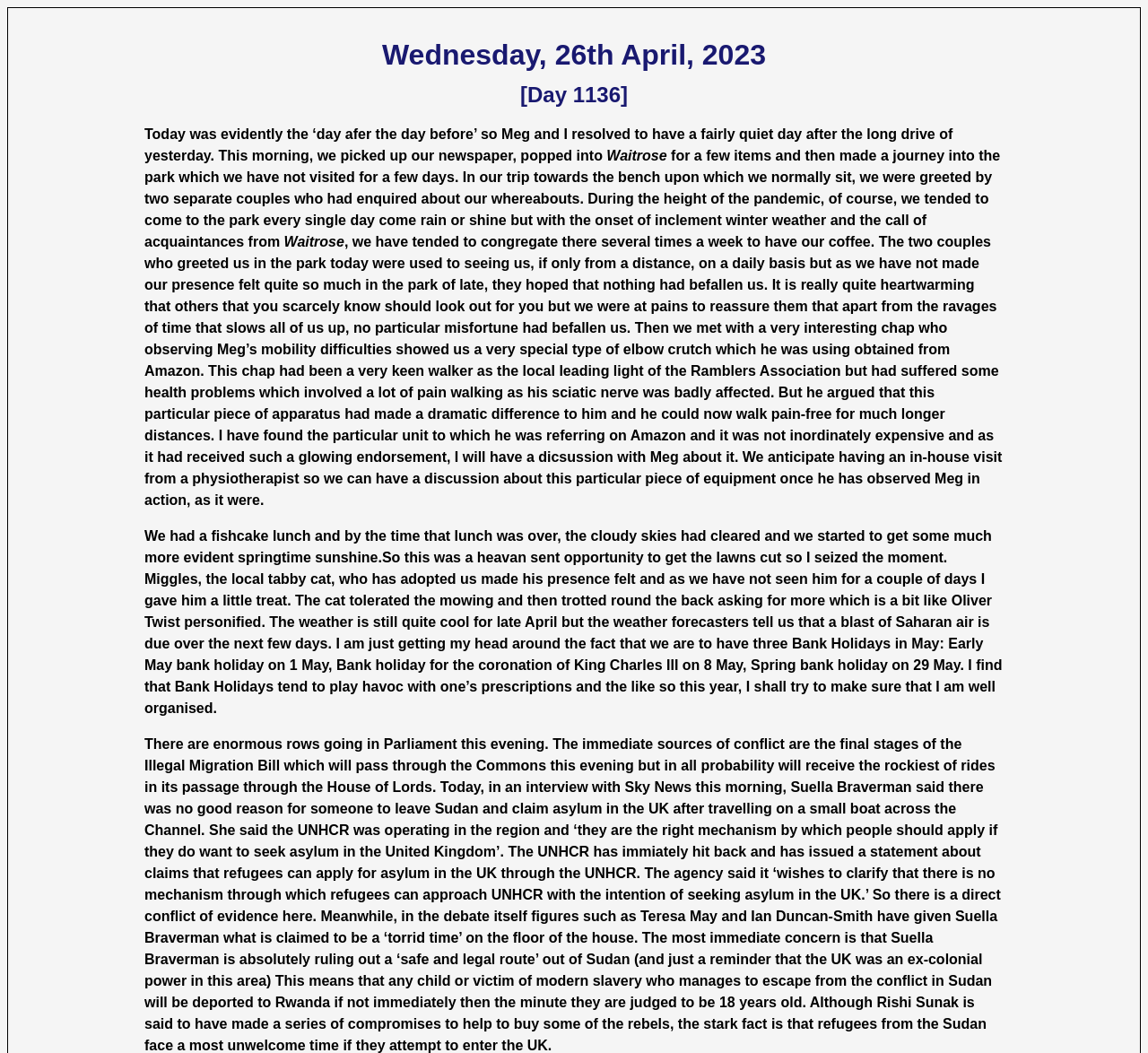What is the date mentioned in the heading?
Based on the image, answer the question with a single word or brief phrase.

Wednesday, 26th April, 2023